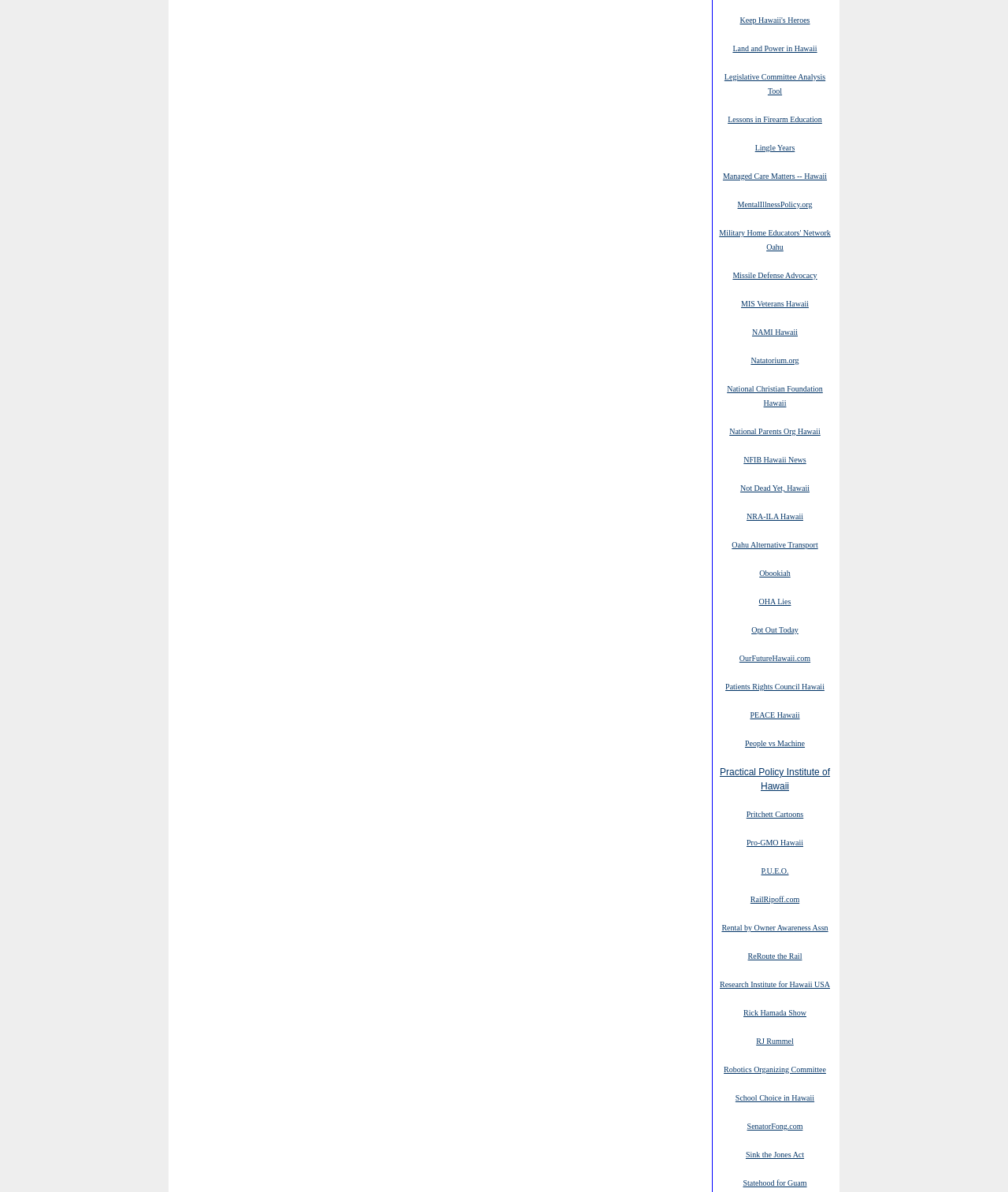From the screenshot, find the bounding box of the UI element matching this description: "NFIB Hawaii News". Supply the bounding box coordinates in the form [left, top, right, bottom], each a float between 0 and 1.

[0.738, 0.381, 0.8, 0.39]